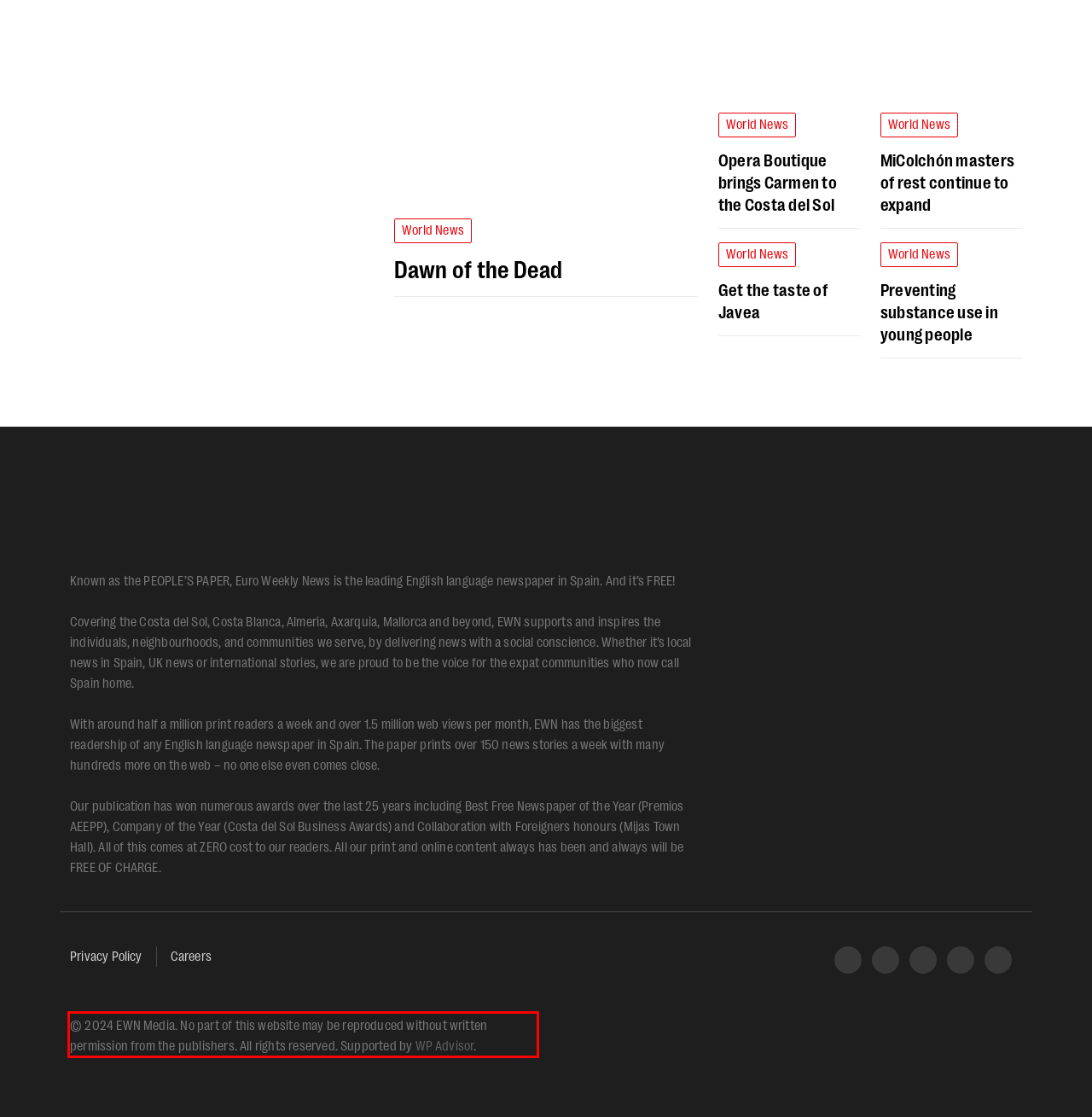Extract and provide the text found inside the red rectangle in the screenshot of the webpage.

© 2024 EWN Media. No part of this website may be reproduced without written permission from the publishers. All rights reserved. Supported by WP Advisor.